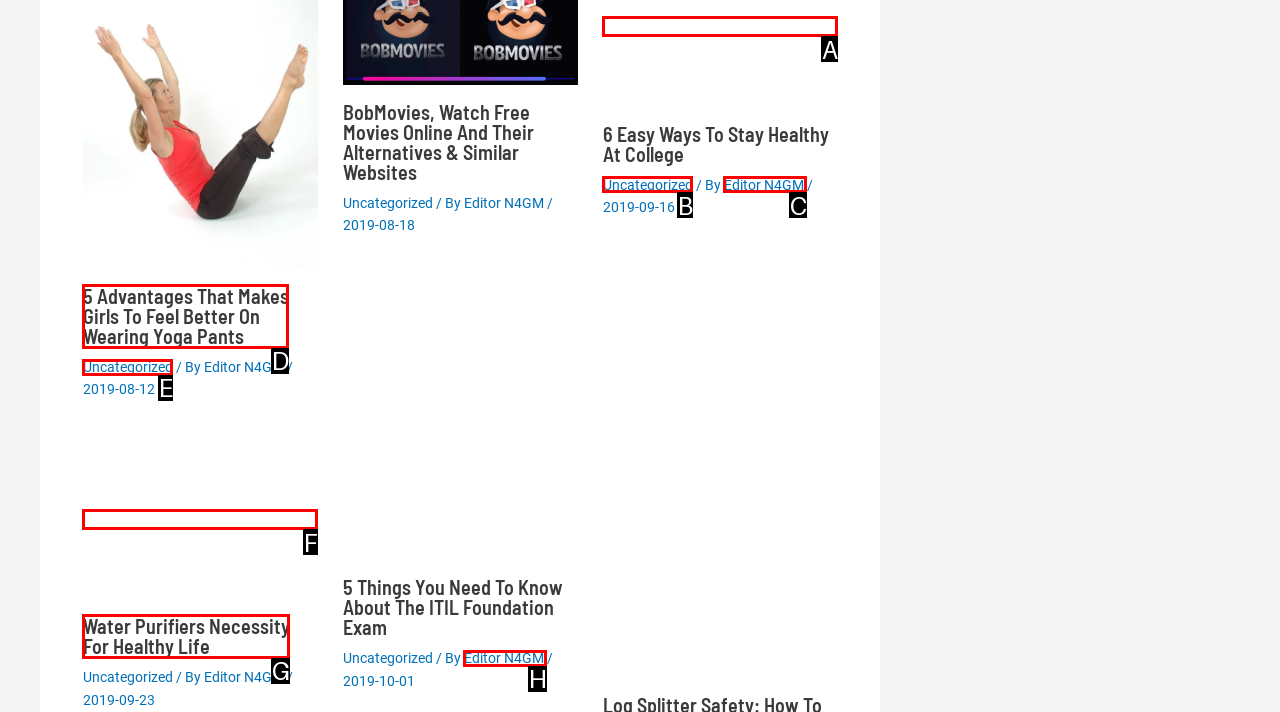Select the HTML element that corresponds to the description: Editor N4GM
Reply with the letter of the correct option from the given choices.

H